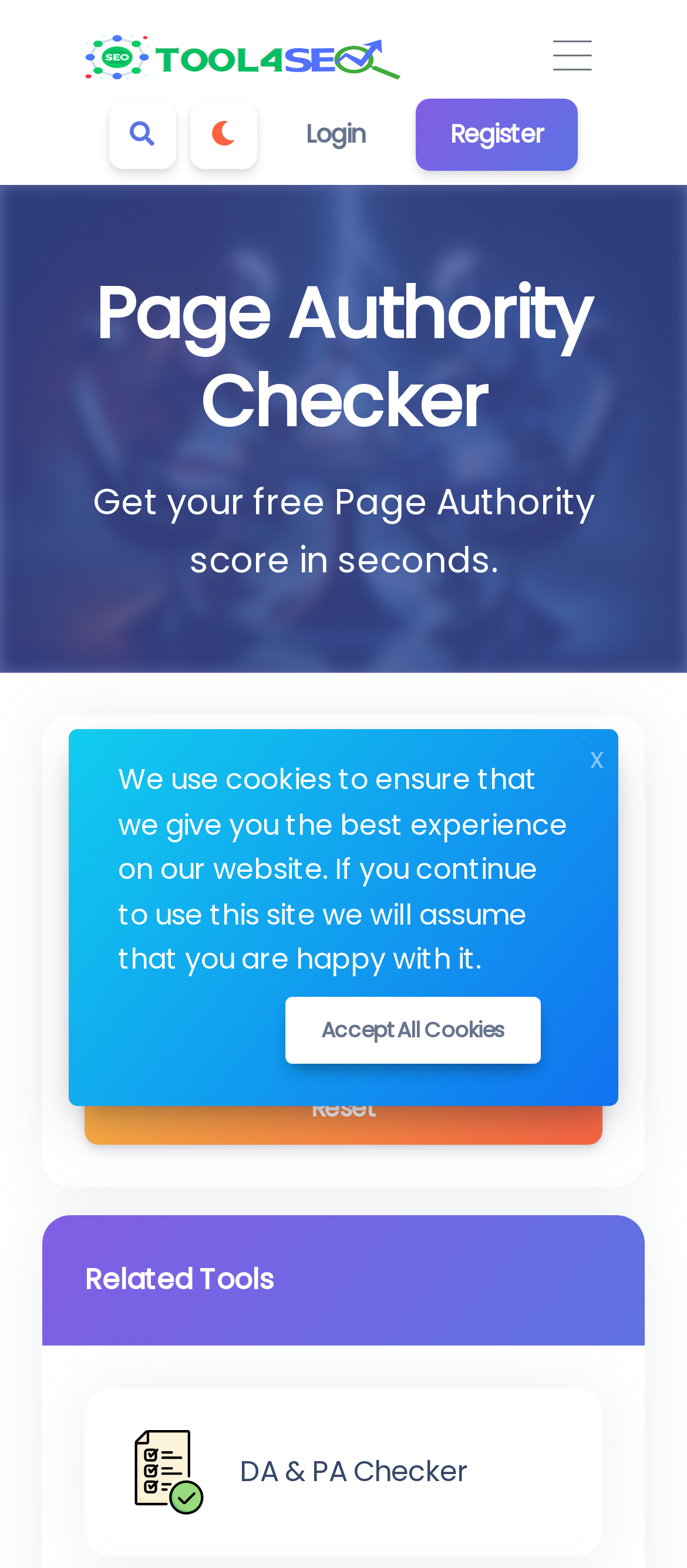How many buttons are in the top-right corner? Based on the screenshot, please respond with a single word or phrase.

Three